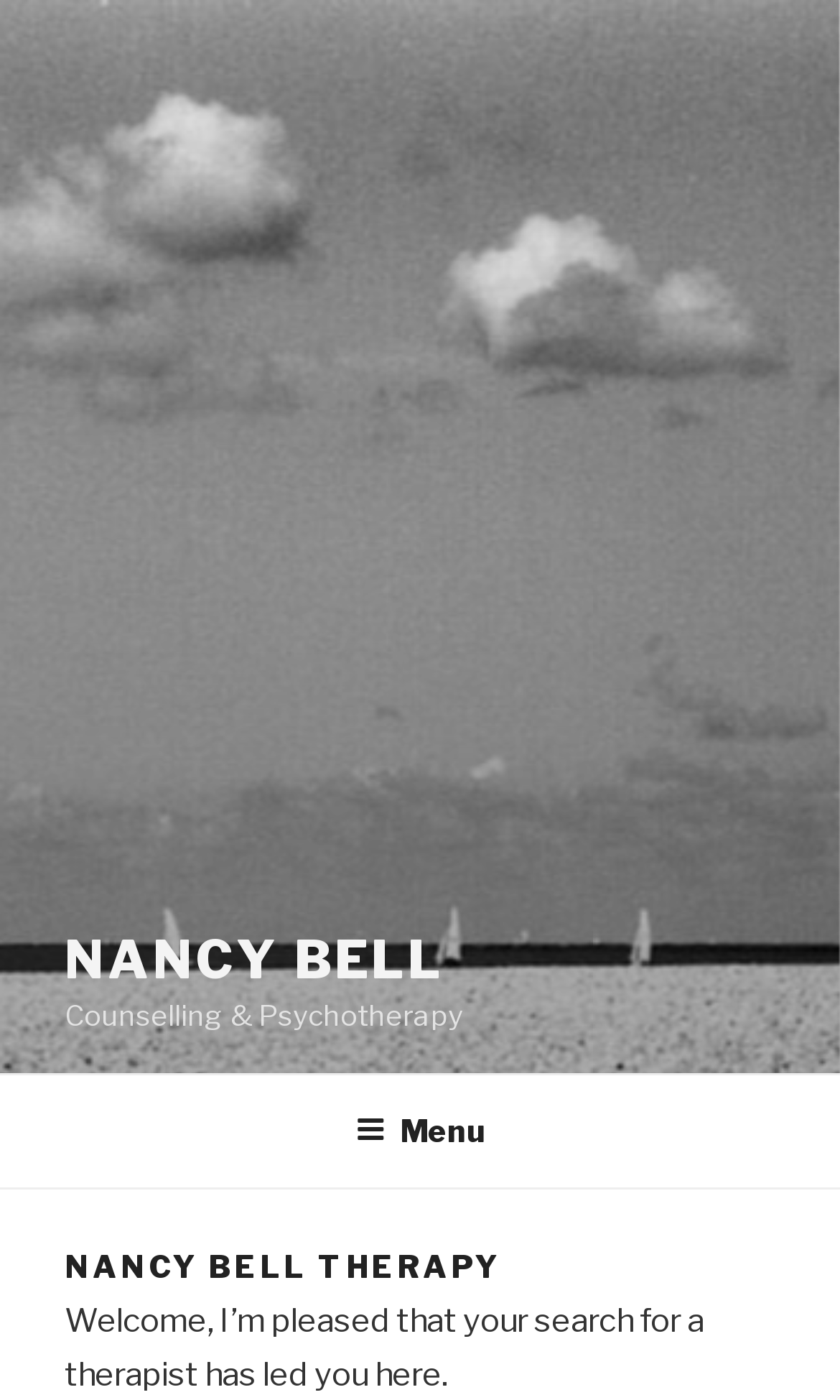Find the bounding box of the UI element described as: "Menu". The bounding box coordinates should be given as four float values between 0 and 1, i.e., [left, top, right, bottom].

[0.386, 0.77, 0.614, 0.845]